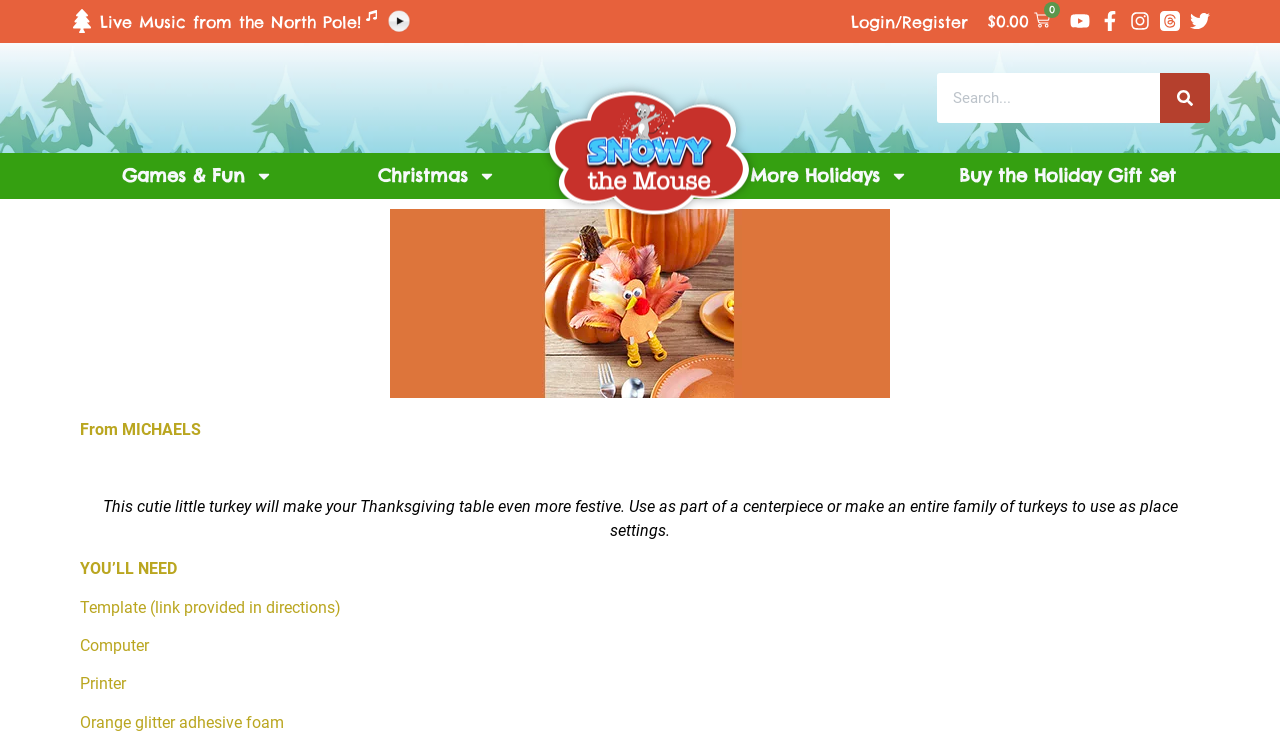Locate the bounding box coordinates of the element that needs to be clicked to carry out the instruction: "Buy the Holiday Gift Set". The coordinates should be given as four float numbers ranging from 0 to 1, i.e., [left, top, right, bottom].

[0.729, 0.205, 0.939, 0.266]